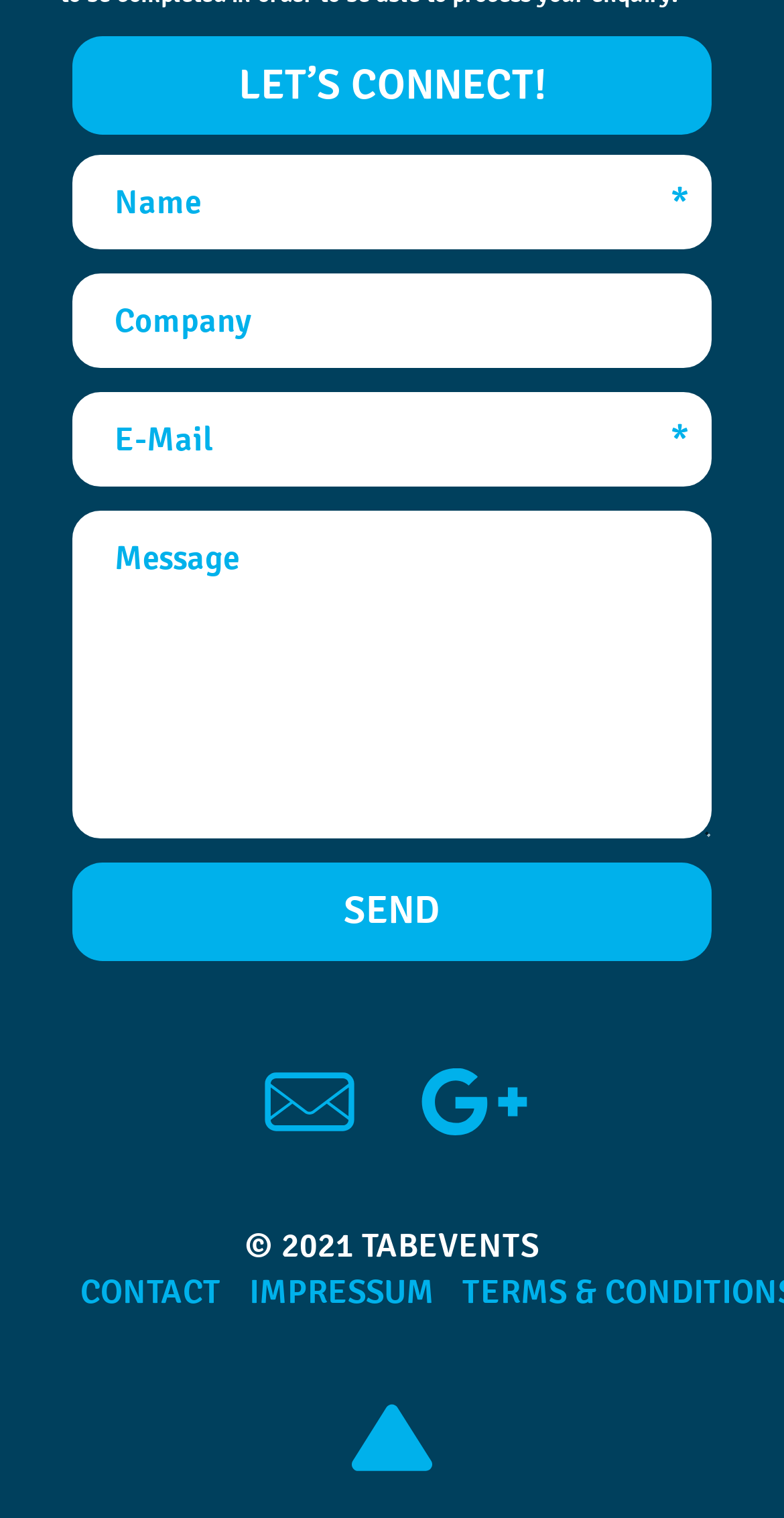Pinpoint the bounding box coordinates of the clickable area necessary to execute the following instruction: "Send an email to hello@tabevents.ch". The coordinates should be given as four float numbers between 0 and 1, namely [left, top, right, bottom].

[0.318, 0.685, 0.472, 0.765]